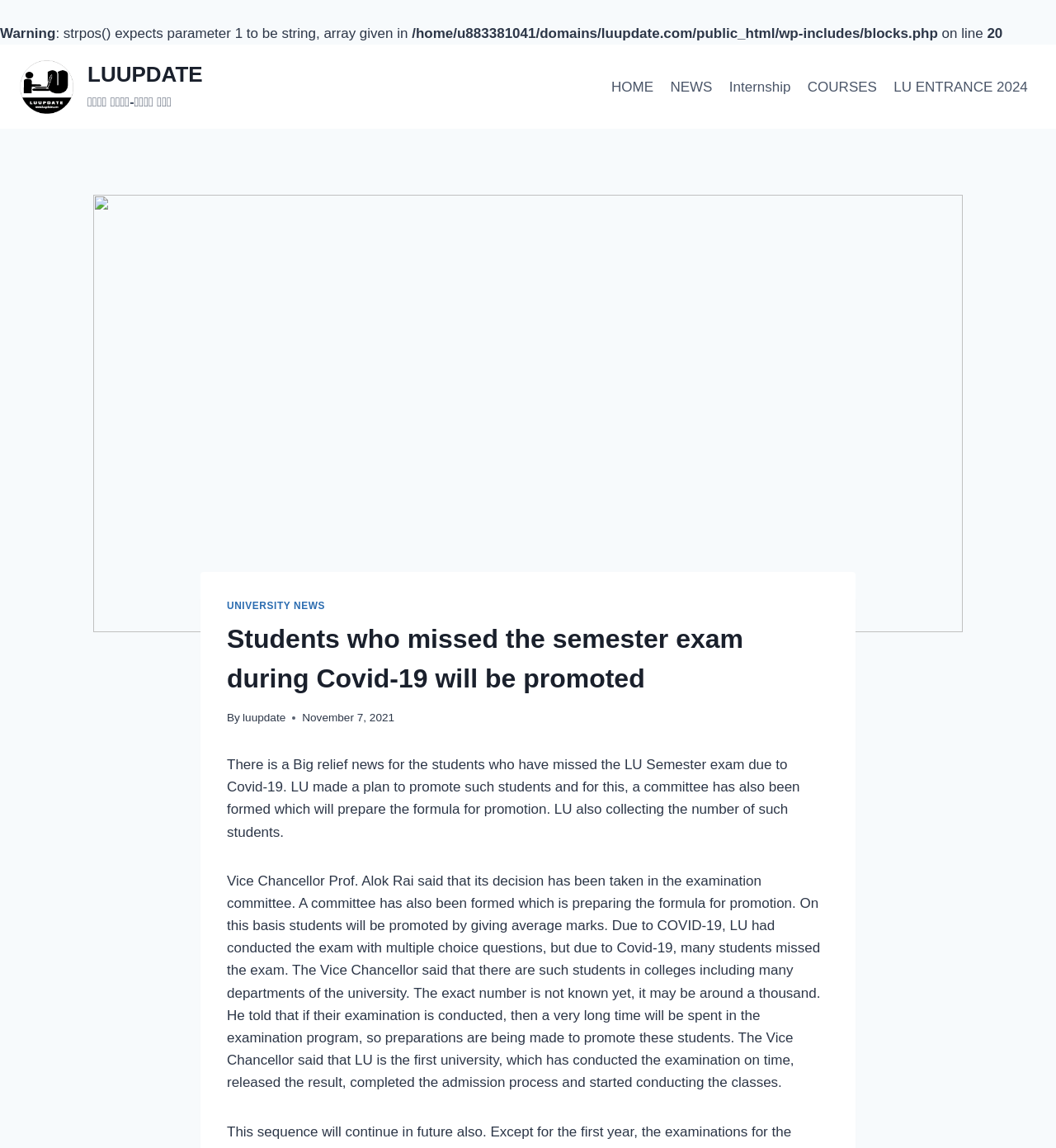Create a detailed summary of the webpage's content and design.

The webpage appears to be a news article from LUUPDATE University news. At the top, there is a warning message with an error code and a file path. Below this, there is a logo of LUUPDATE with the text "LUUPDATE" and a Hindi phrase "सबसे पहले-सबसे तेज" which translates to "First and Fastest".

On the top right, there is a primary navigation menu with links to "HOME", "NEWS", "Internship", "COURSES", and "LU ENTRANCE 2024". Below this, there is a header section with a link to "UNIVERSITY NEWS" and a heading that reads "Students who missed the semester exam during Covid-19 will be promoted".

The main content of the article is divided into three sections. The first section has a byline with the author's name "luupdate" and a timestamp "November 7, 2021". The second section has a brief summary of the article, stating that LU has made a plan to promote students who missed their semester exams due to Covid-19.

The third and longest section is the main article content, which quotes the Vice Chancellor Prof. Alok Rai explaining the decision to promote these students. The article explains that a committee has been formed to prepare a formula for promotion, and students will be promoted by giving them average marks. The Vice Chancellor also mentions that LU is the first university to conduct exams on time, release results, complete the admission process, and start classes.